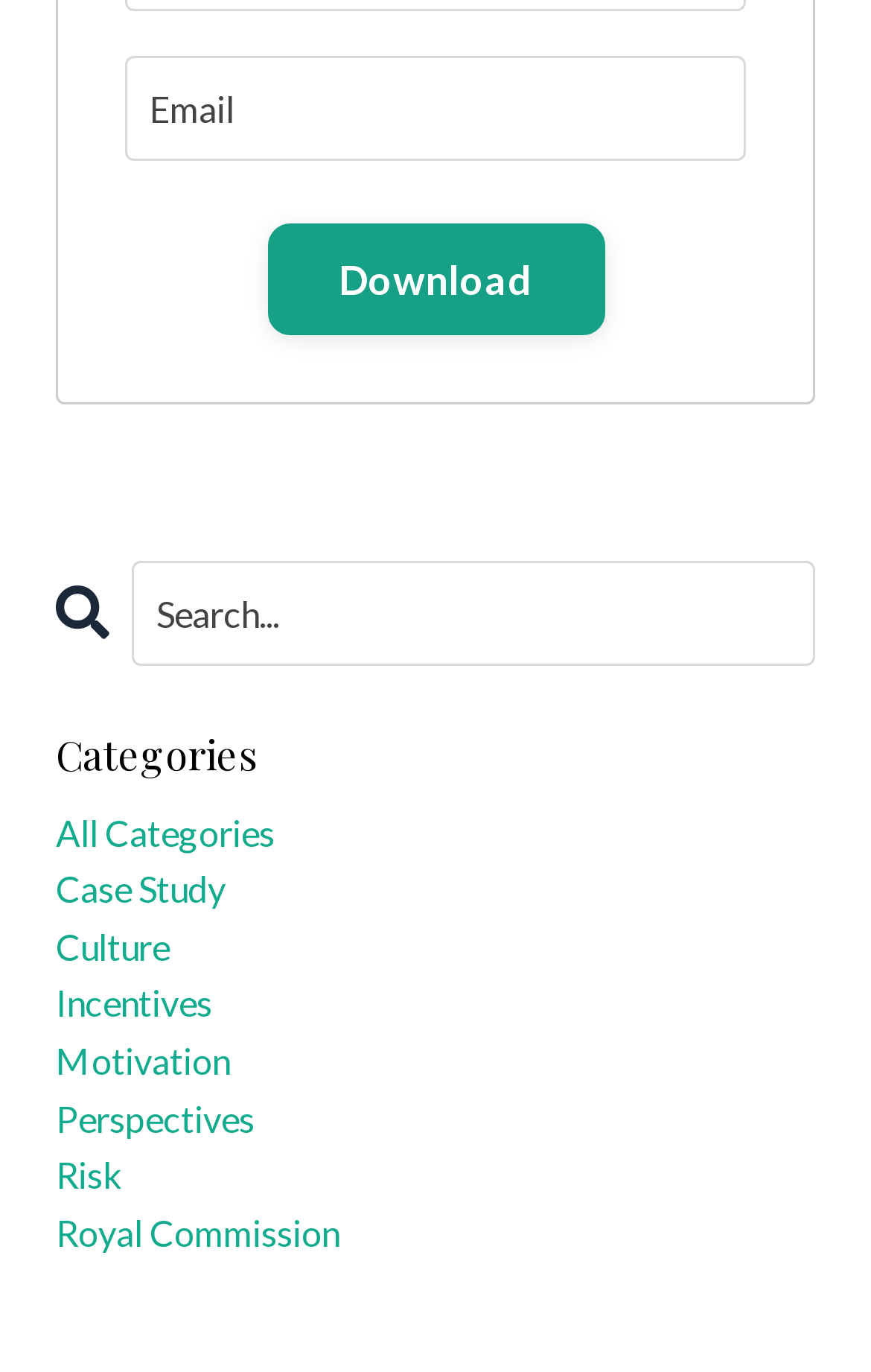Please locate the bounding box coordinates for the element that should be clicked to achieve the following instruction: "Read case study". Ensure the coordinates are given as four float numbers between 0 and 1, i.e., [left, top, right, bottom].

[0.064, 0.627, 0.936, 0.669]